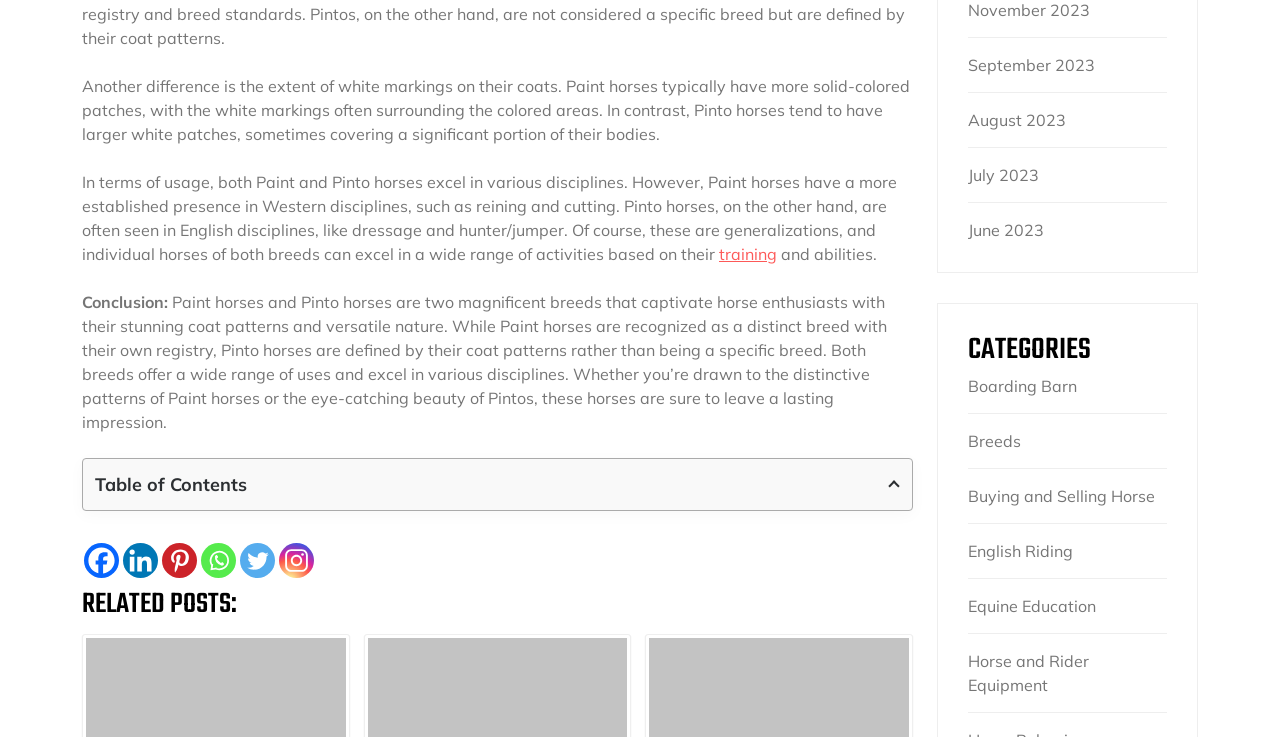What is the main difference in coat patterns between Paint and Pinto horses?
Refer to the image and provide a one-word or short phrase answer.

Solid-colored patches vs larger white patches